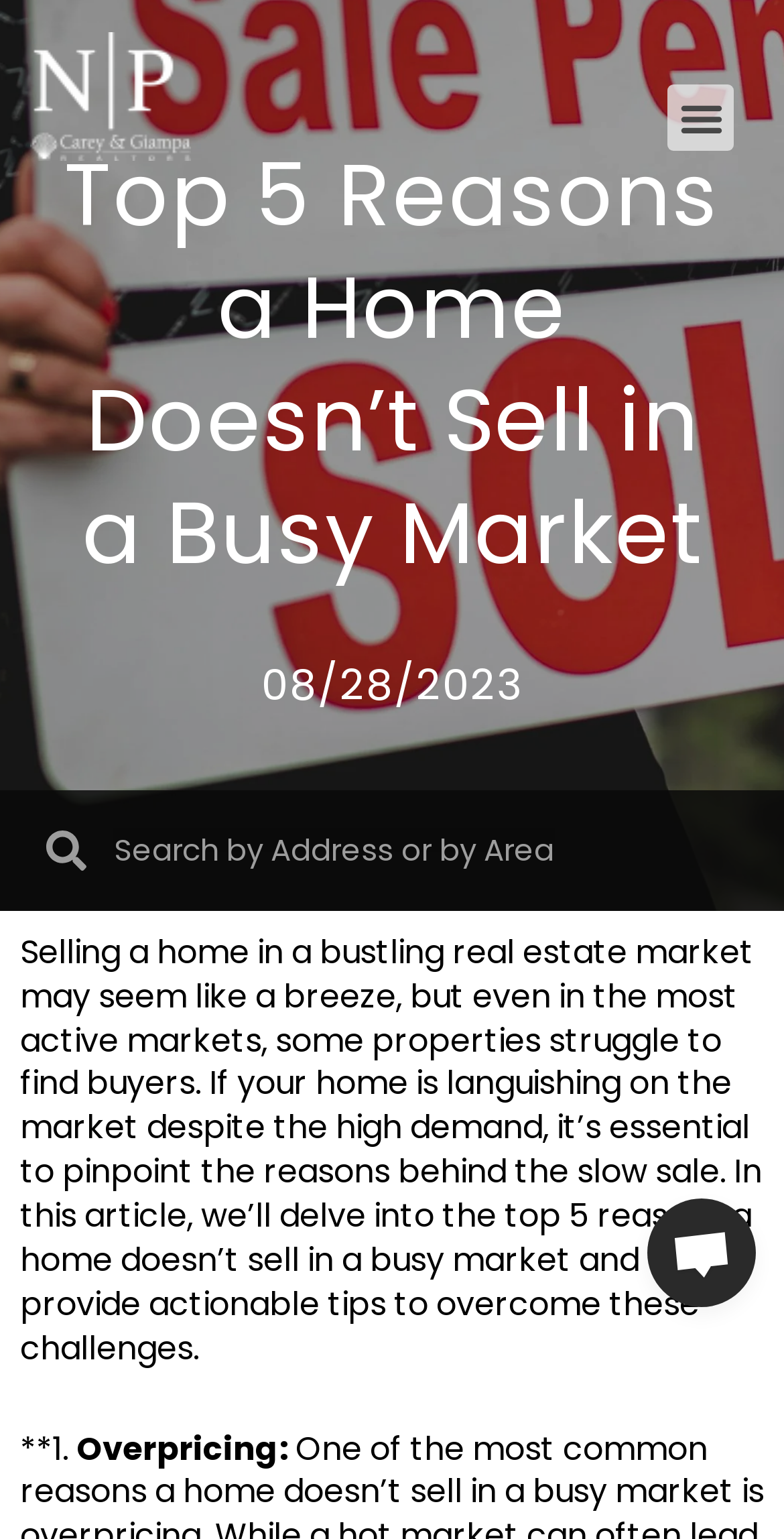Provide the text content of the webpage's main heading.

Top 5 Reasons a Home Doesn’t Sell in a Busy Market